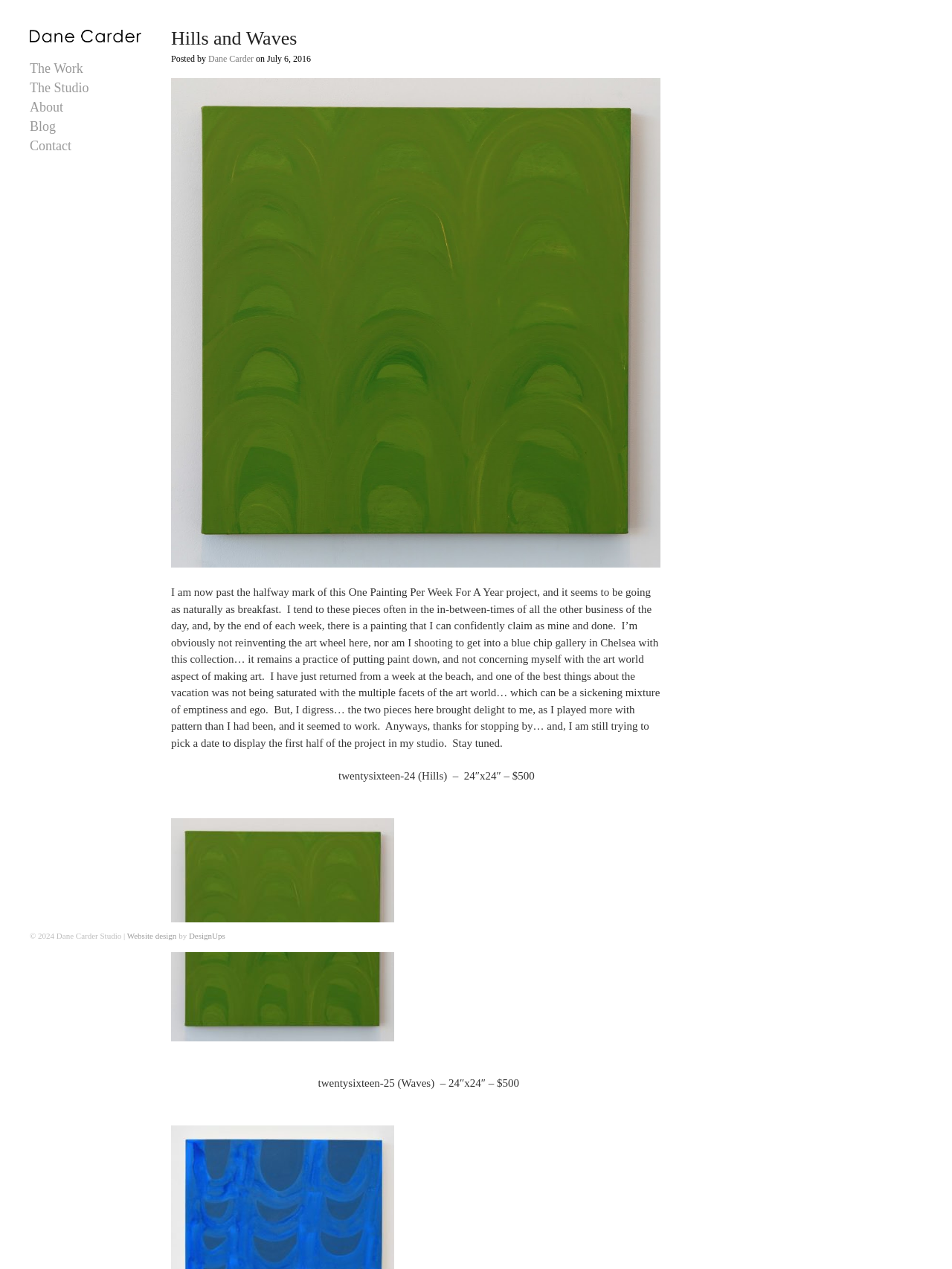Highlight the bounding box coordinates of the element that should be clicked to carry out the following instruction: "Read the blog post". The coordinates must be given as four float numbers ranging from 0 to 1, i.e., [left, top, right, bottom].

[0.18, 0.462, 0.693, 0.59]